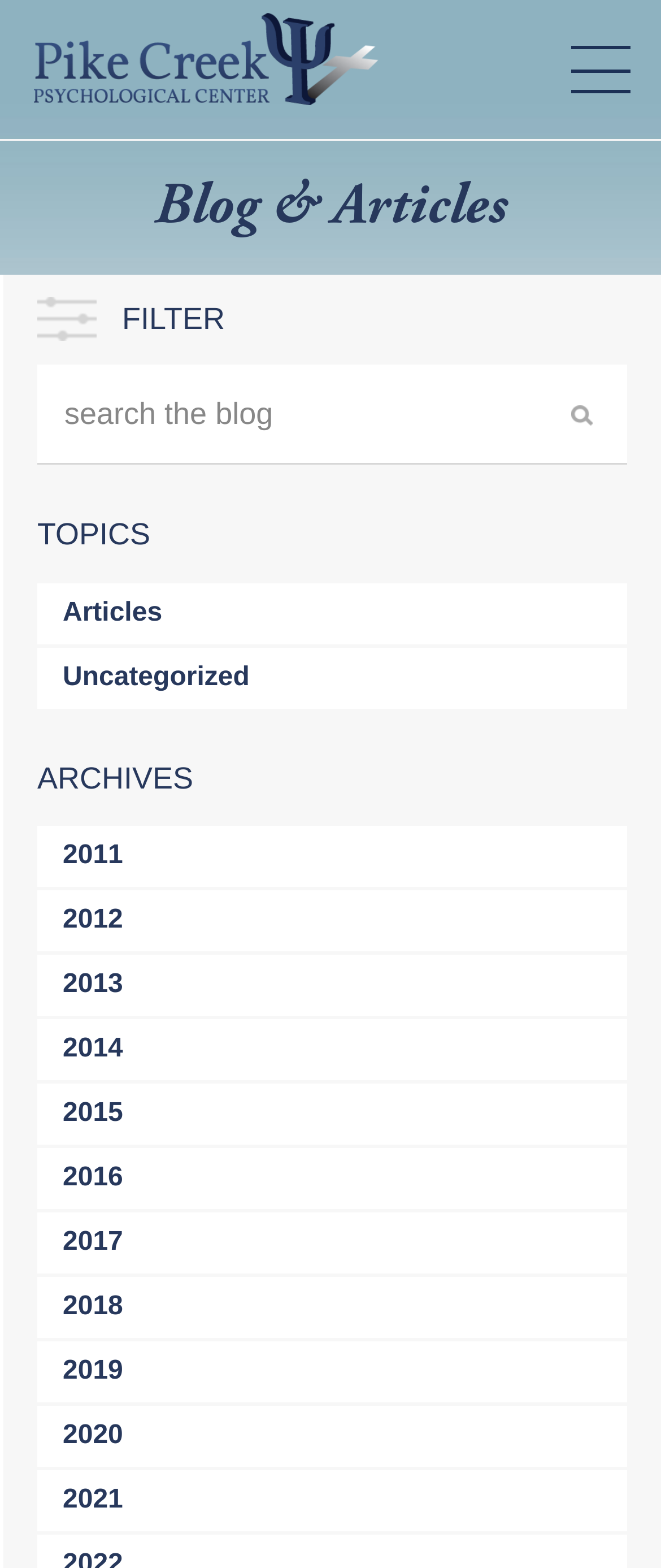Identify the bounding box coordinates of the section that should be clicked to achieve the task described: "View articles from 2021".

[0.056, 0.938, 0.949, 0.977]